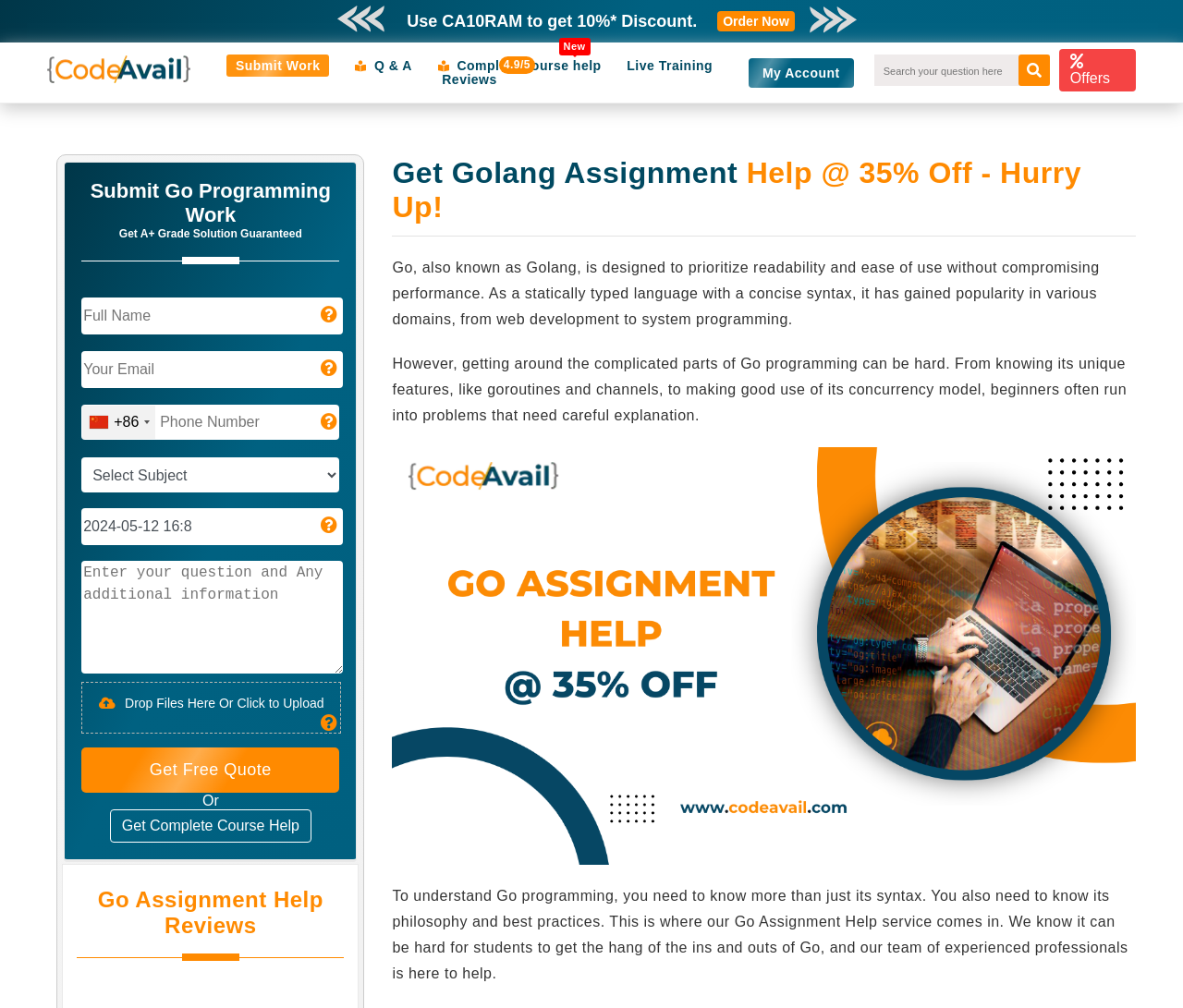Please find the bounding box coordinates (top-left x, top-left y, bottom-right x, bottom-right y) in the screenshot for the UI element described as follows: Live Training

[0.53, 0.057, 0.602, 0.072]